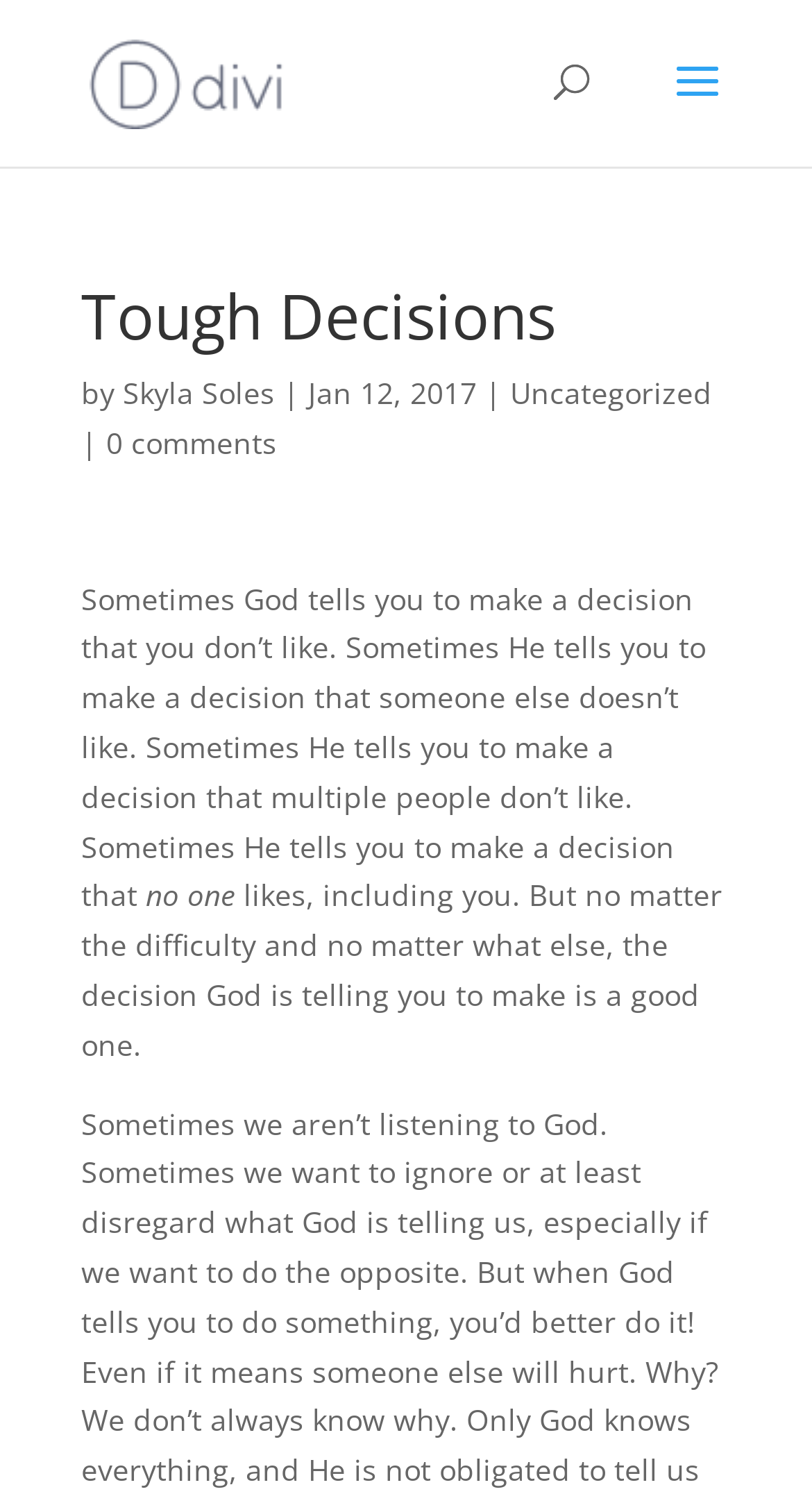Answer the question using only one word or a concise phrase: What is the category of the blog post?

Uncategorized